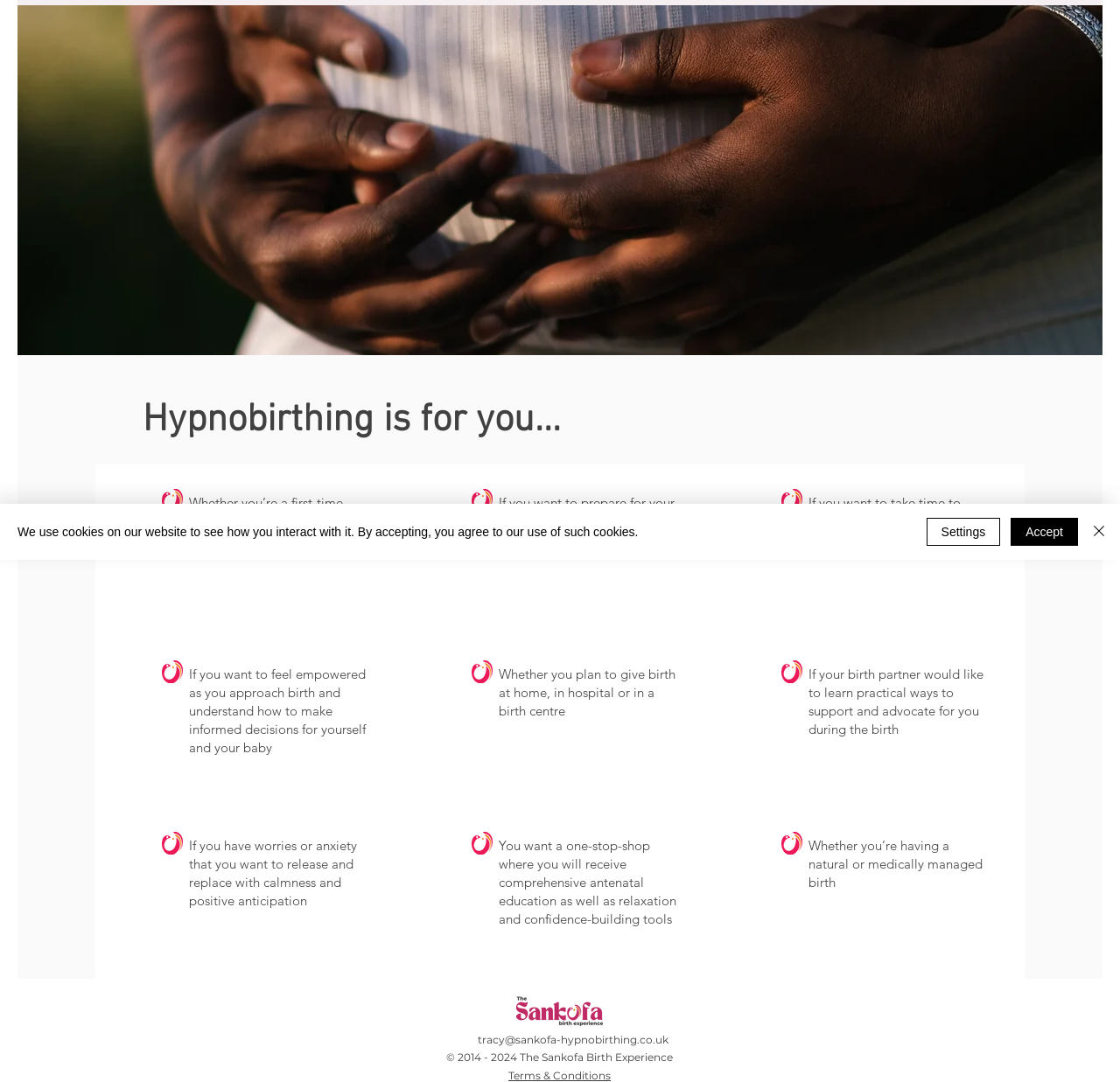Determine the bounding box coordinates (top-left x, top-left y, bottom-right x, bottom-right y) of the UI element described in the following text: Terms & Conditions

[0.454, 0.988, 0.545, 1.0]